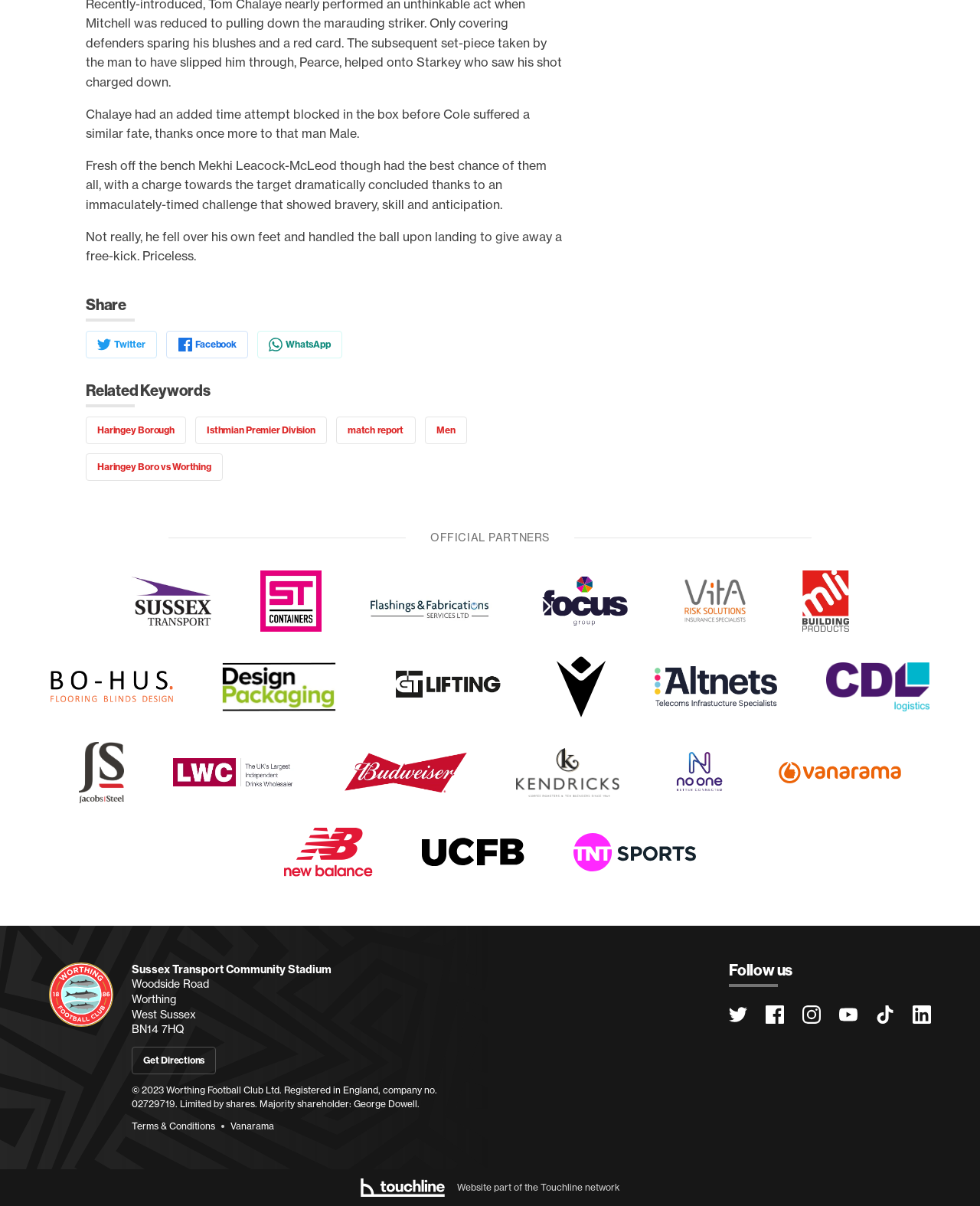Predict the bounding box for the UI component with the following description: "match report".

[0.343, 0.345, 0.424, 0.368]